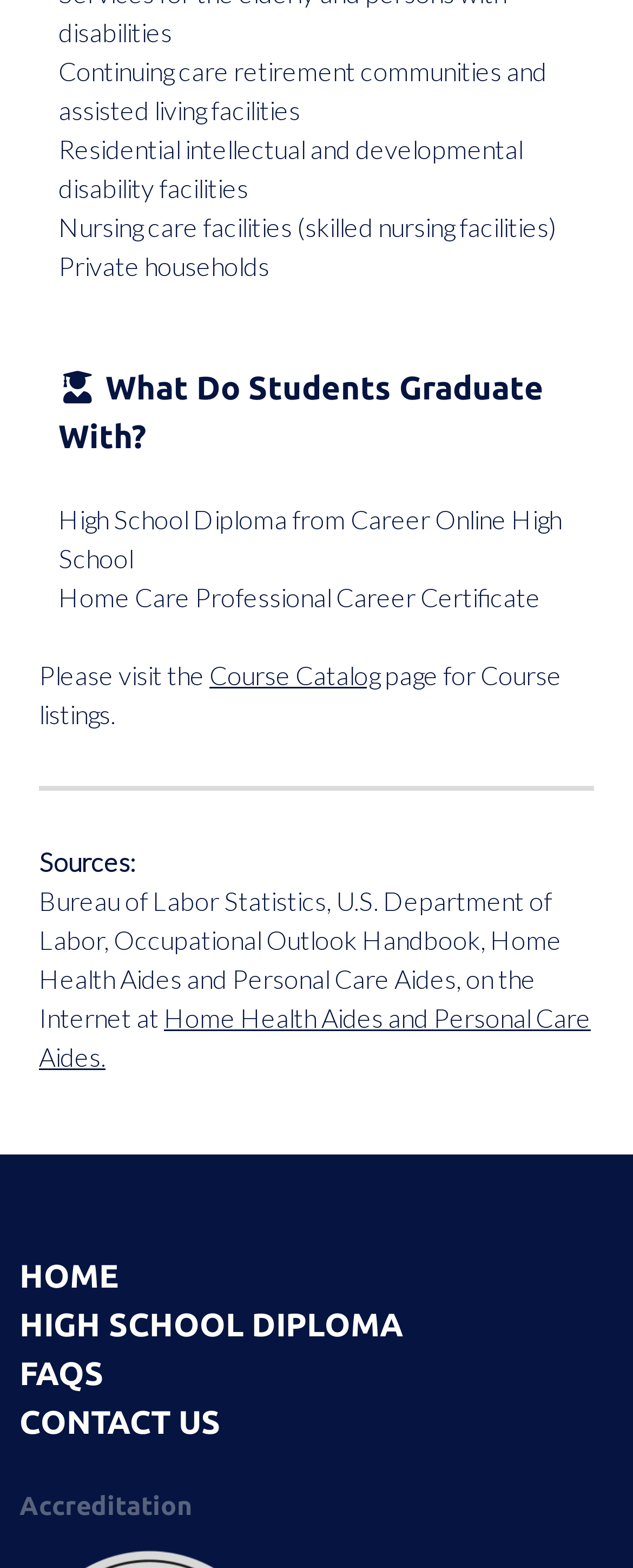Answer the question below with a single word or a brief phrase: 
What is the career certificate offered?

Home Care Professional